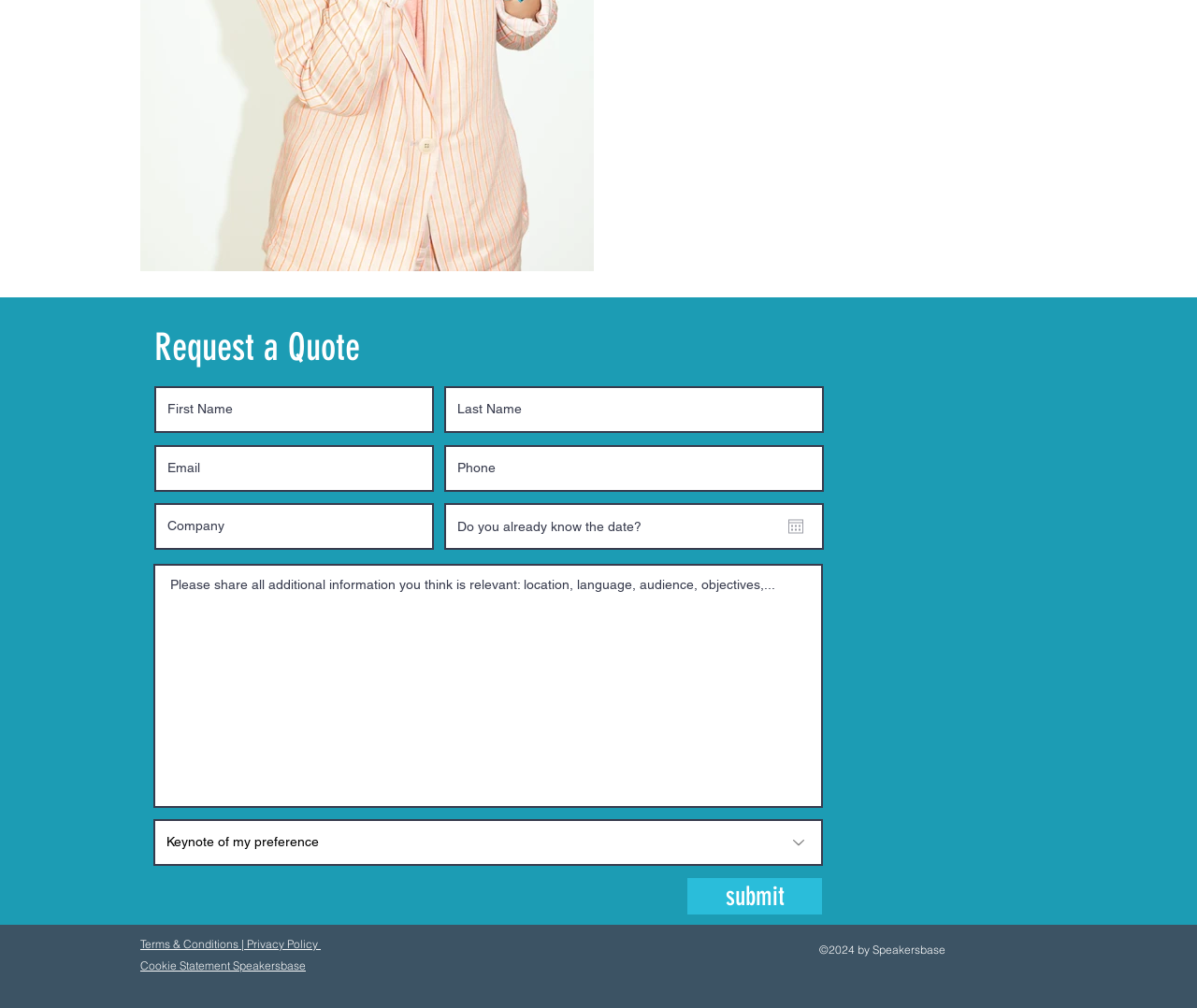Identify the bounding box coordinates for the region of the element that should be clicked to carry out the instruction: "Enter first name". The bounding box coordinates should be four float numbers between 0 and 1, i.e., [left, top, right, bottom].

[0.129, 0.383, 0.362, 0.429]